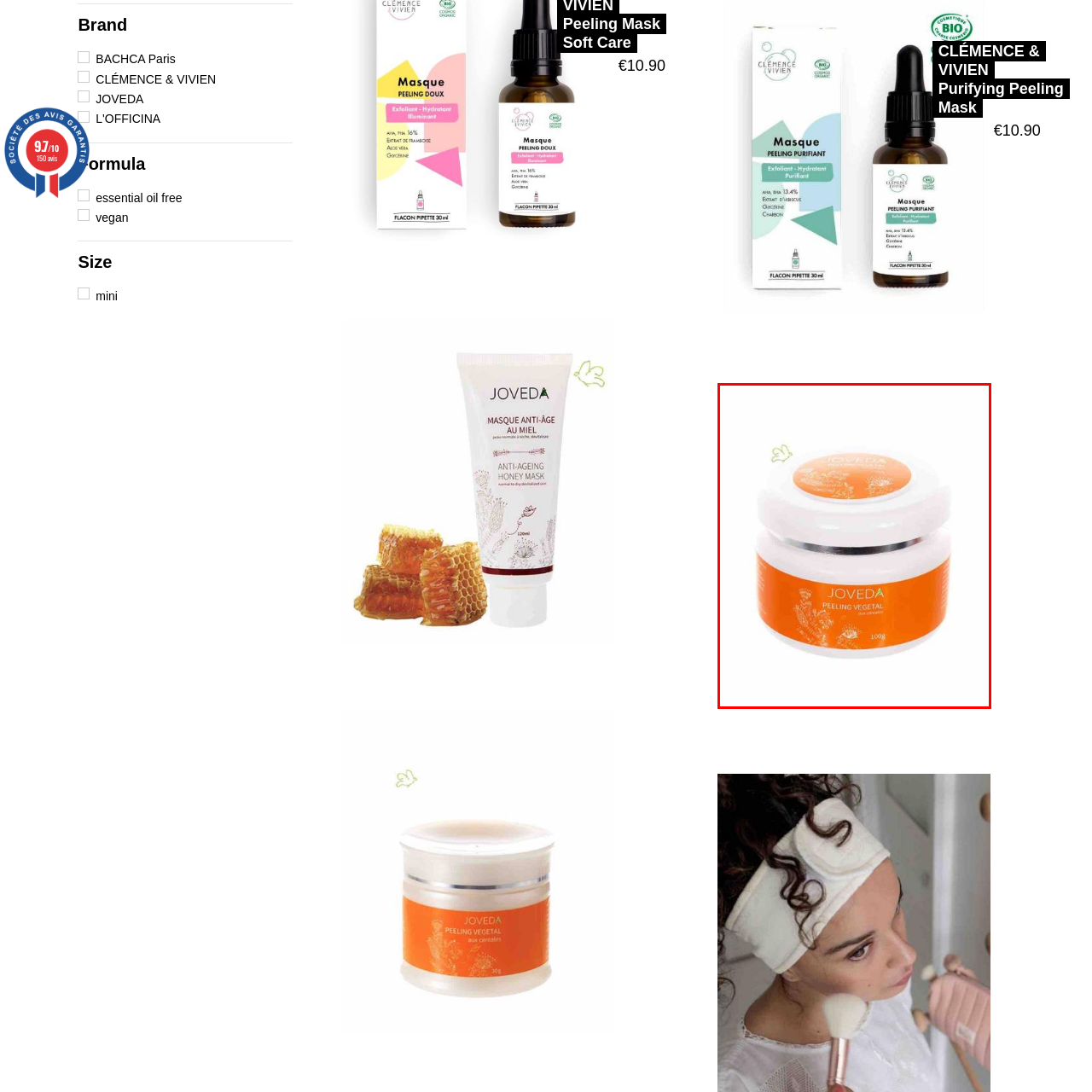Please provide a comprehensive description of the image highlighted by the red bounding box.

The image showcases a product from JOVEDA, specifically the "JOVEDA Veg Peel with cereals." This natural Ayurvedic skincare peeling mask is contained in a white jar with a vibrant orange label. The label prominently features the product name "JOVEDA" along with "PEELING VÉGÉTAL," indicating its plant-based ingredients, and notes that it weighs 100g. The design emphasizes purity and nature, appealing to customers seeking eco-friendly skincare solutions. This product is part of a broader array of JOVEDA offerings that highlight their commitment to natural ingredients and skin health.